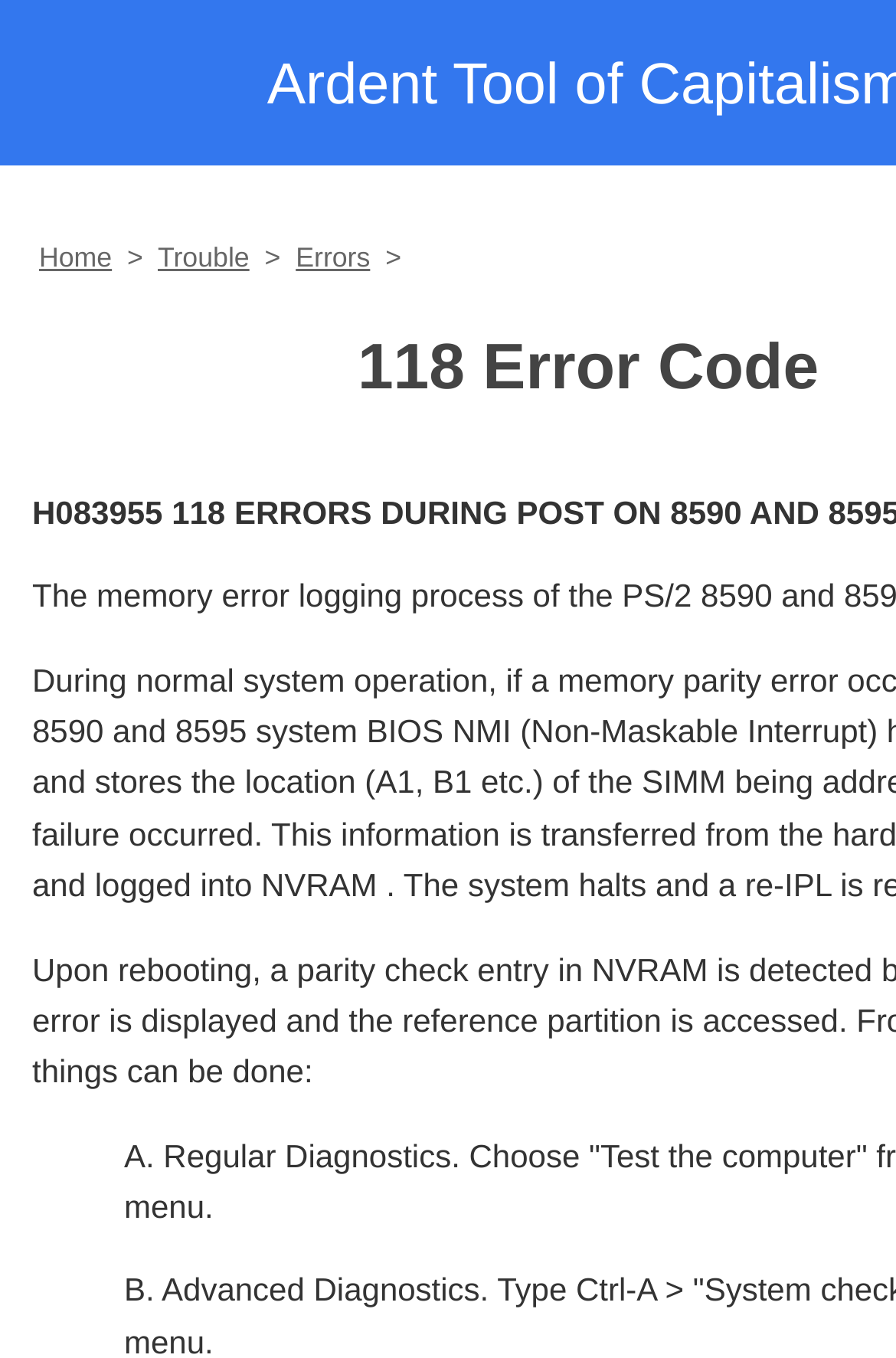Please find and generate the text of the main heading on the webpage.

Ardent Tool of Capitalism